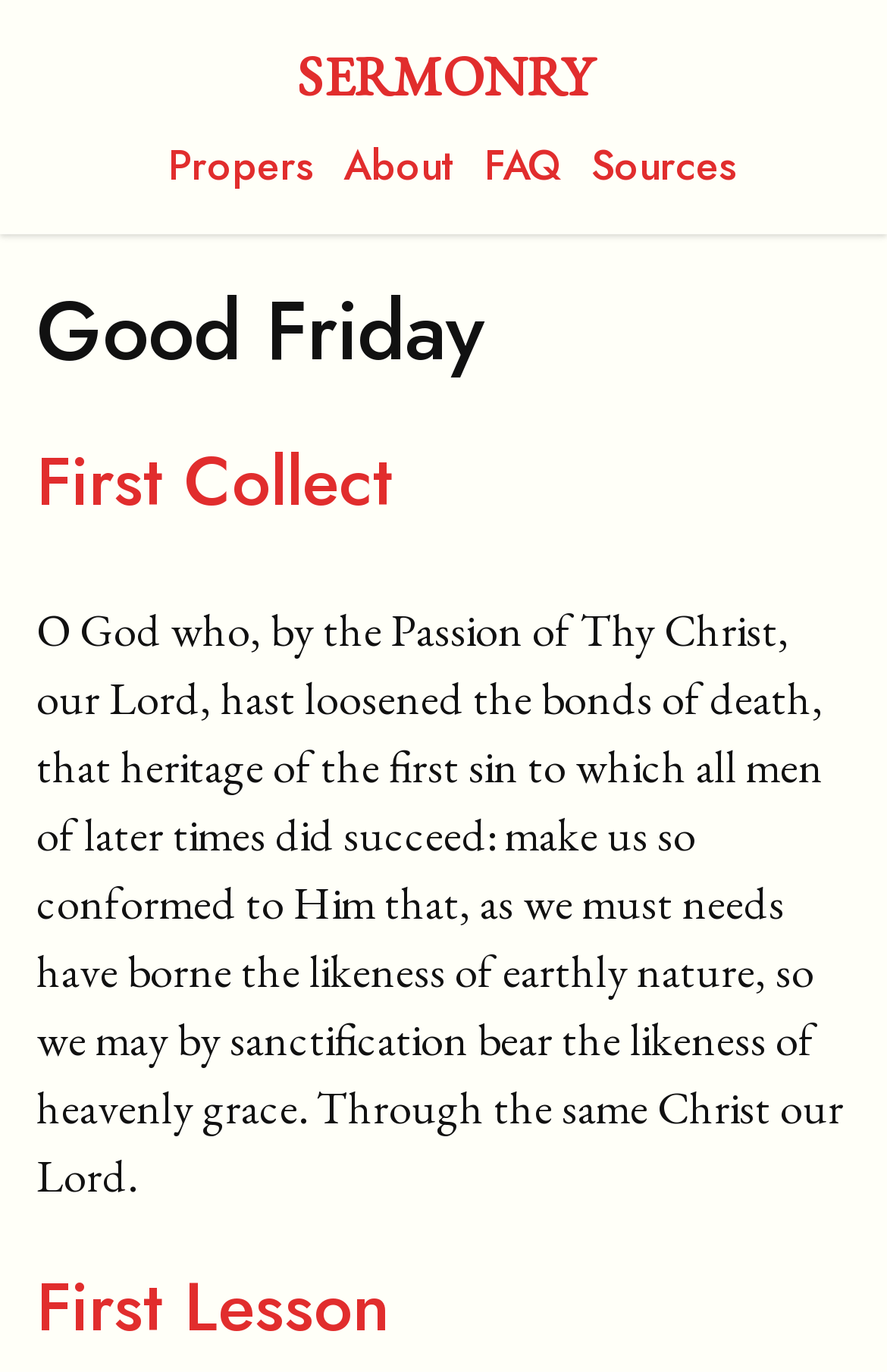Respond with a single word or phrase to the following question:
What is the purpose of the 'First Collect'?

To make us conformed to Christ